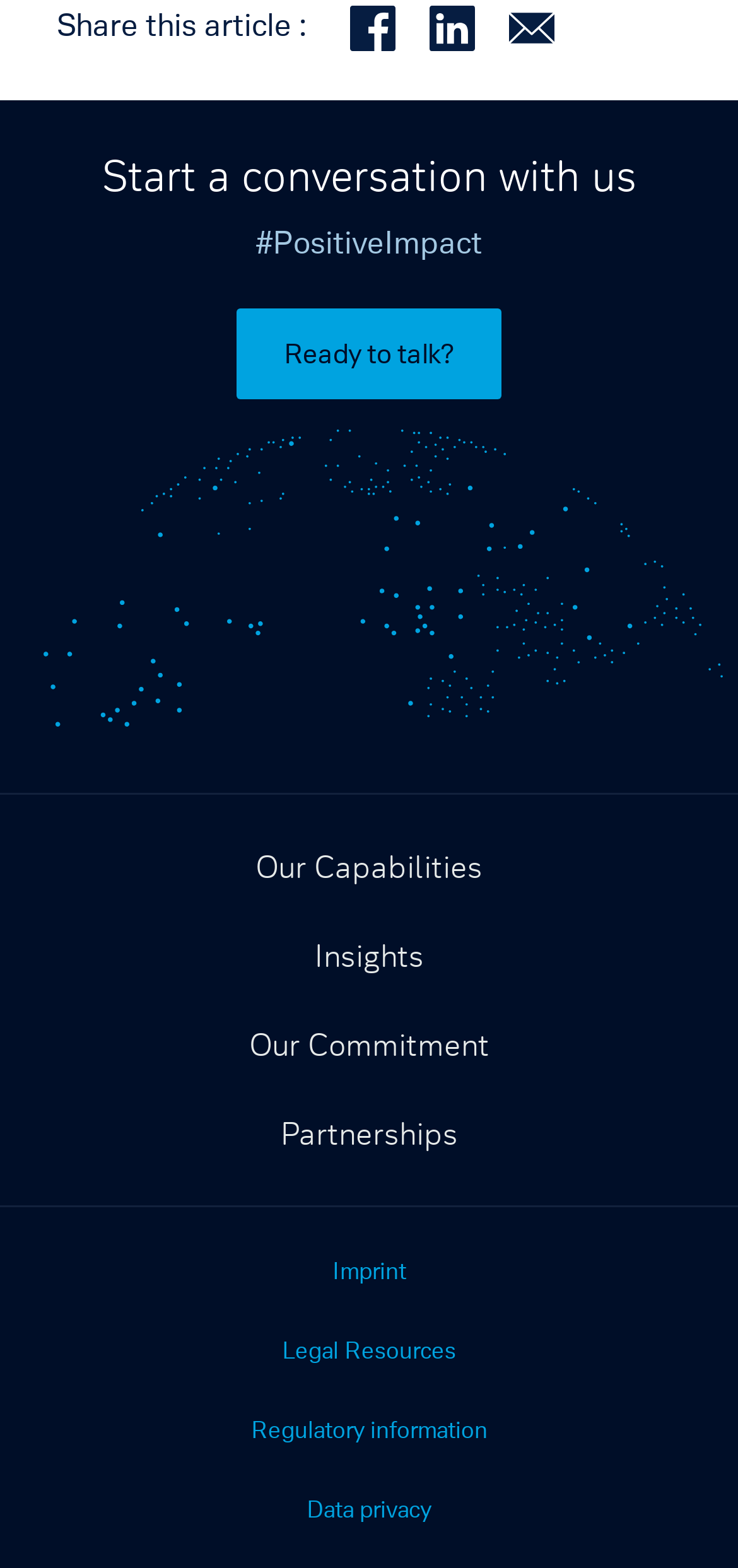How many resources are available in the footer section?
Provide a detailed and extensive answer to the question.

The footer section of the webpage has five resources available, which are Imprint, Legal Resources, Regulatory information, Data privacy, and Our Capabilities, Insights, Our Commitment, and Partnerships, as indicated by the links in the footer section of the webpage.